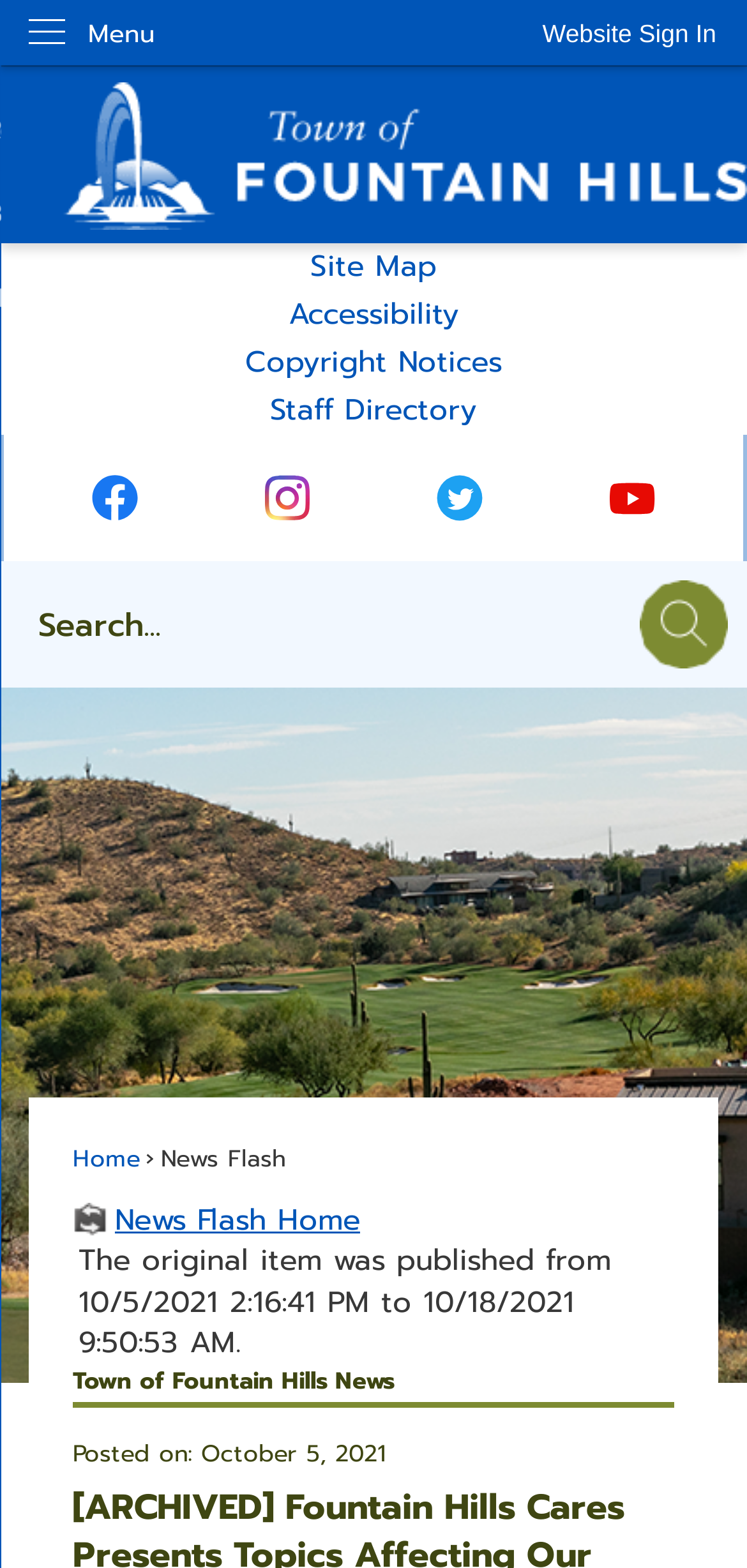For the following element description, predict the bounding box coordinates in the format (top-left x, top-left y, bottom-right x, bottom-right y). All values should be floating point numbers between 0 and 1. Description: Skip to Main Content

[0.0, 0.0, 0.044, 0.021]